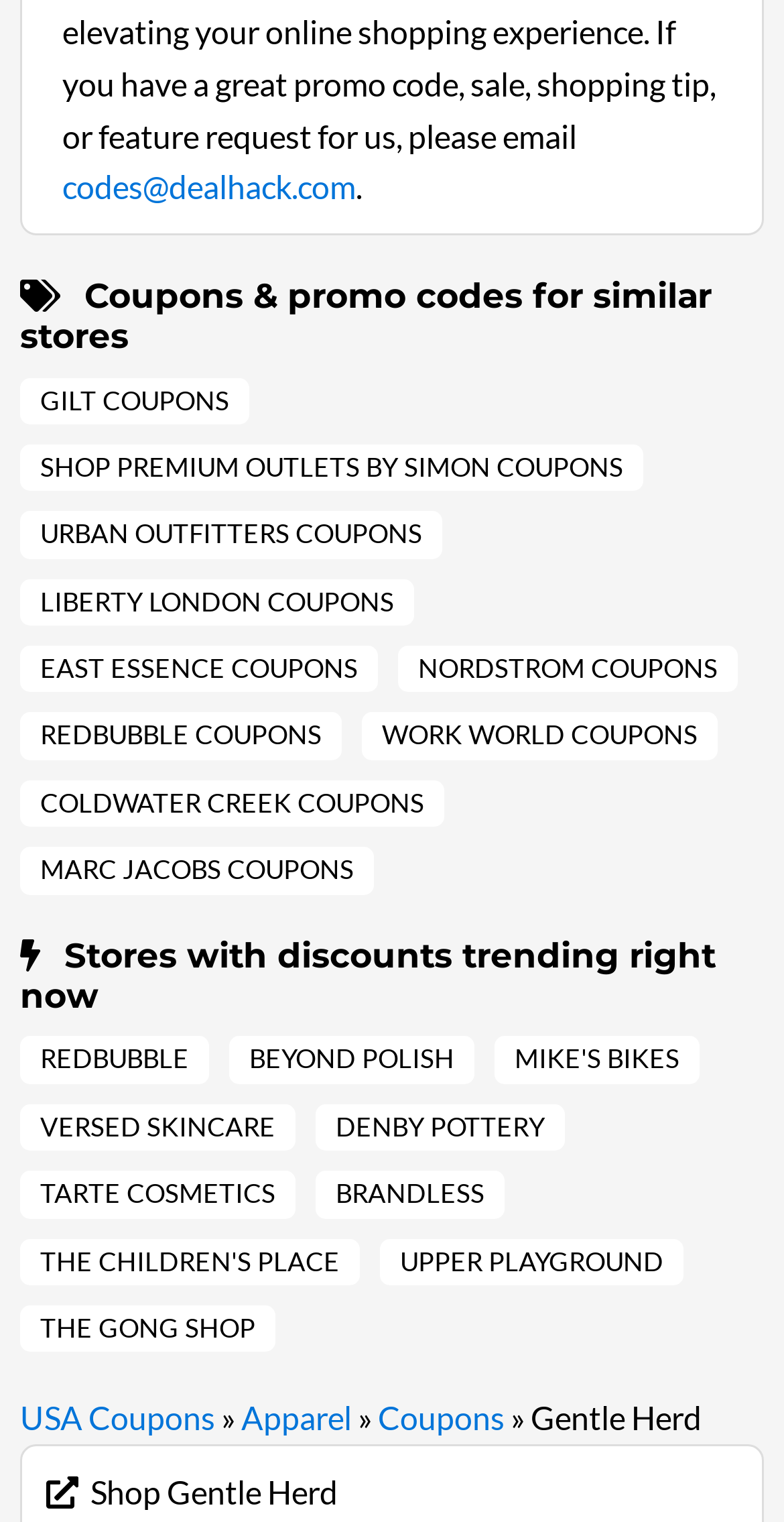Please identify the bounding box coordinates of where to click in order to follow the instruction: "Click on GILT COUPONS".

[0.051, 0.252, 0.292, 0.273]